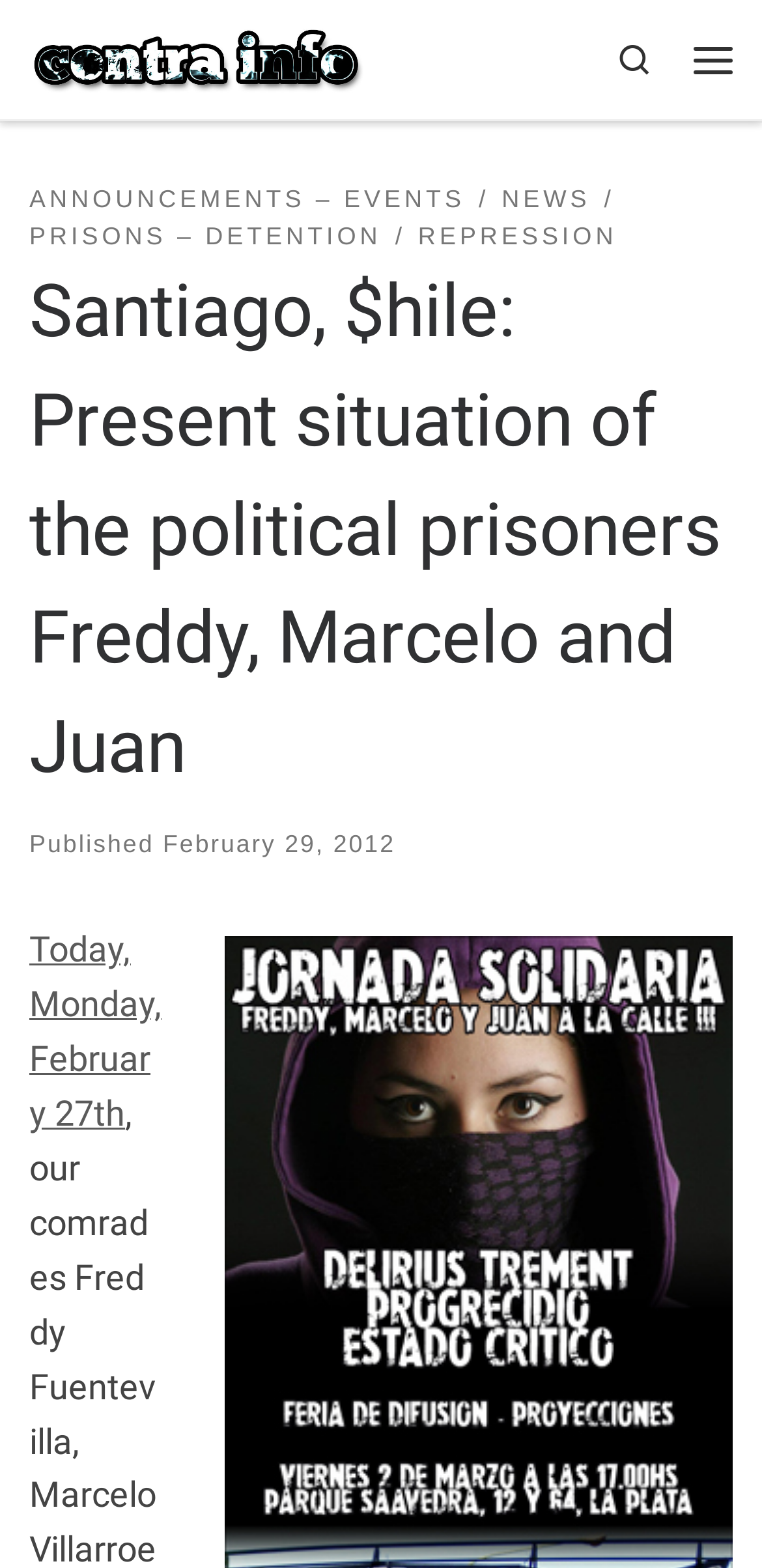Using the elements shown in the image, answer the question comprehensively: What is the date of the latest article?

I found the date of the latest article by looking at the link element with the text 'February 29, 2012'. This element is a child of the StaticText element with the text 'Published', which suggests that it is the publication date of the article.